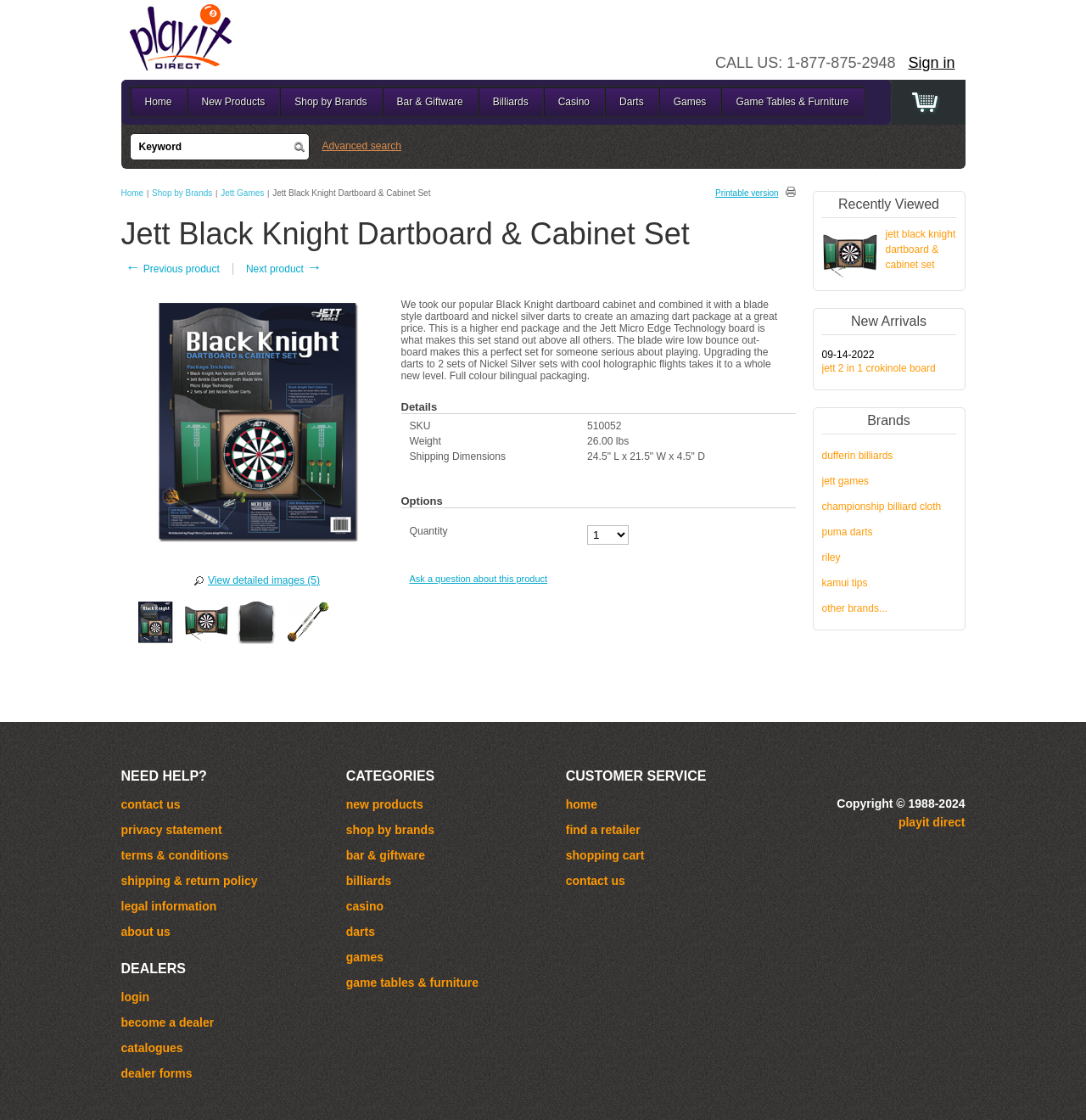Locate the bounding box coordinates of the element to click to perform the following action: 'Select a quantity for the product'. The coordinates should be given as four float values between 0 and 1, in the form of [left, top, right, bottom].

[0.541, 0.469, 0.579, 0.487]